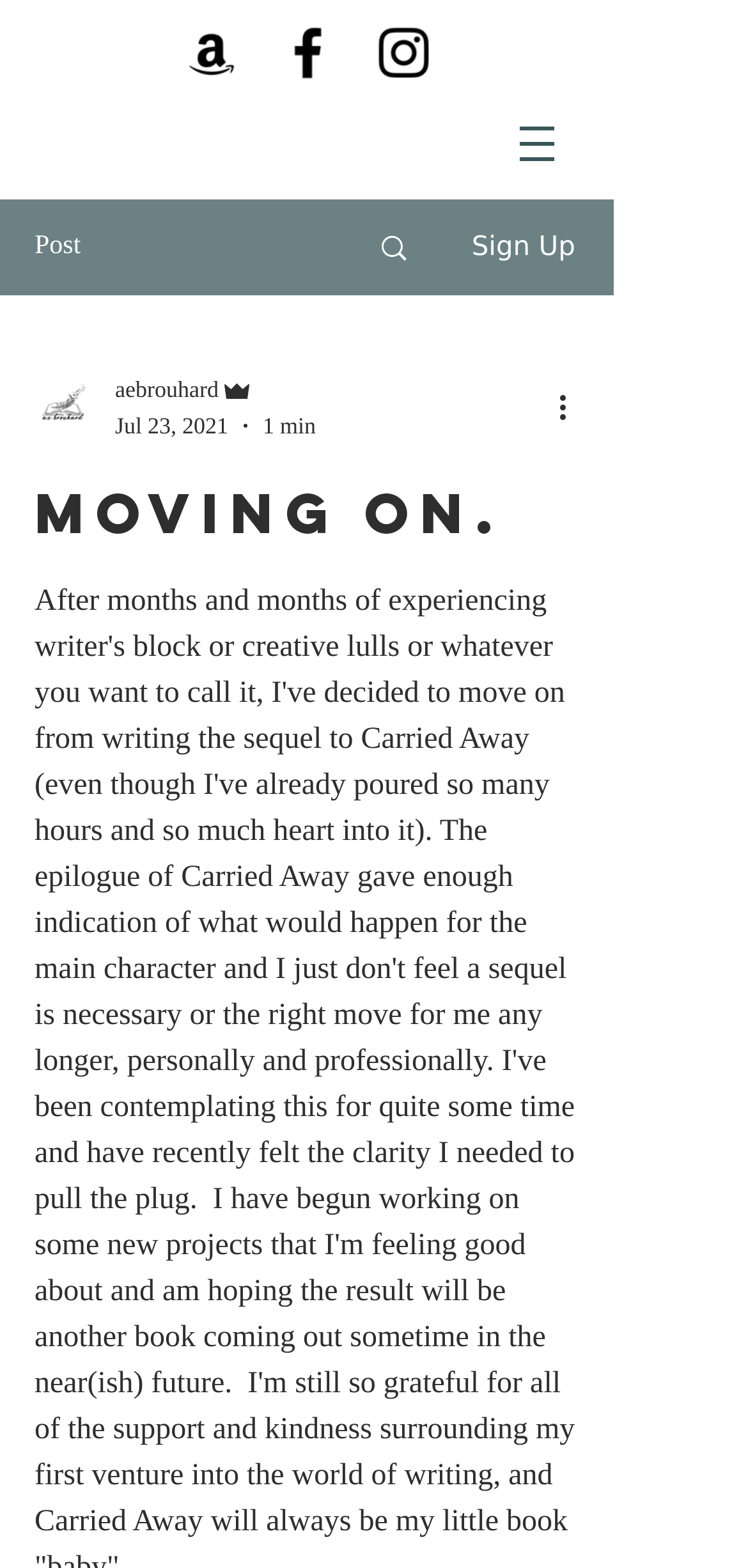Determine the bounding box for the UI element as described: "Search". The coordinates should be represented as four float numbers between 0 and 1, formatted as [left, top, right, bottom].

[0.466, 0.128, 0.589, 0.187]